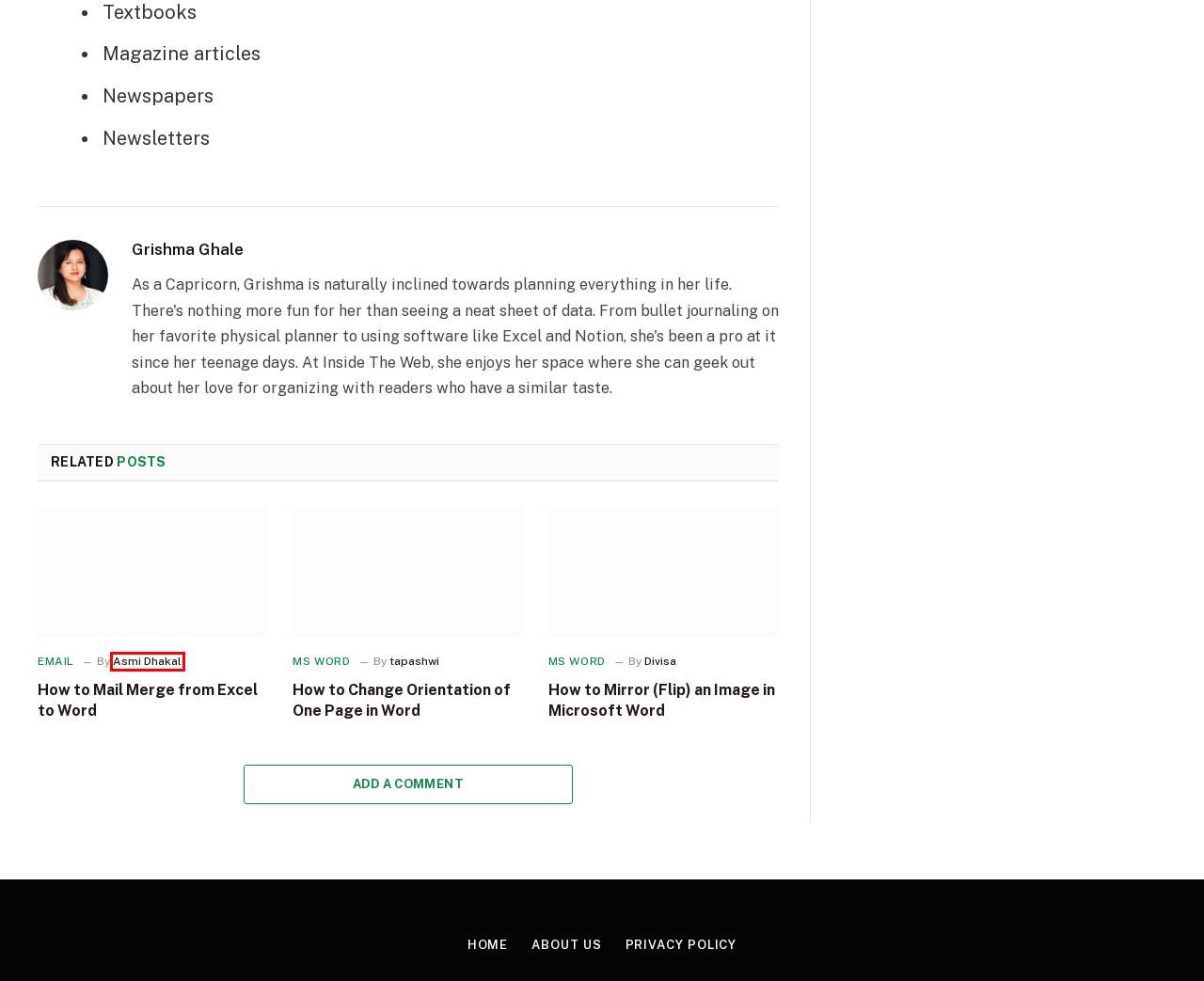You’re provided with a screenshot of a webpage that has a red bounding box around an element. Choose the best matching webpage description for the new page after clicking the element in the red box. The options are:
A. Office | Inside The Web
B. How to Change Orientation of One Page in Word
C. Divisa, Author at Inside The Web
D. tapashwi, Author at Inside The Web
E. How to Mirror (Flip) an Image in Microsoft Word
F. About Inside the Web
G. How to Mail Merge from Excel to Word
H. Asmi Dhakal, Author at Inside The Web

H